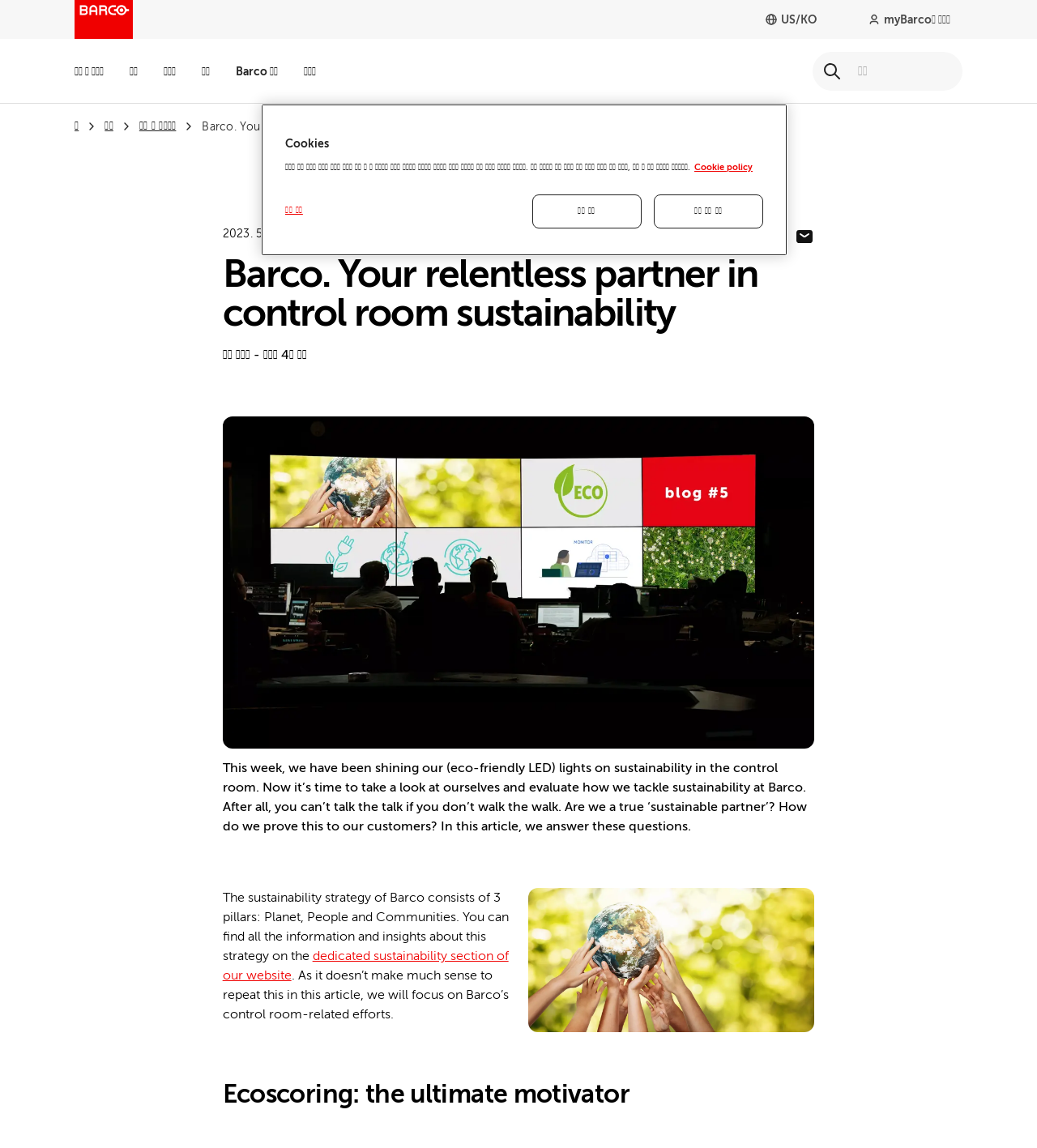From the element description: "aria-label="검색 닫기"", extract the bounding box coordinates of the UI element. The coordinates should be expressed as four float numbers between 0 and 1, in the order [left, top, right, bottom].

[0.891, 0.045, 0.928, 0.079]